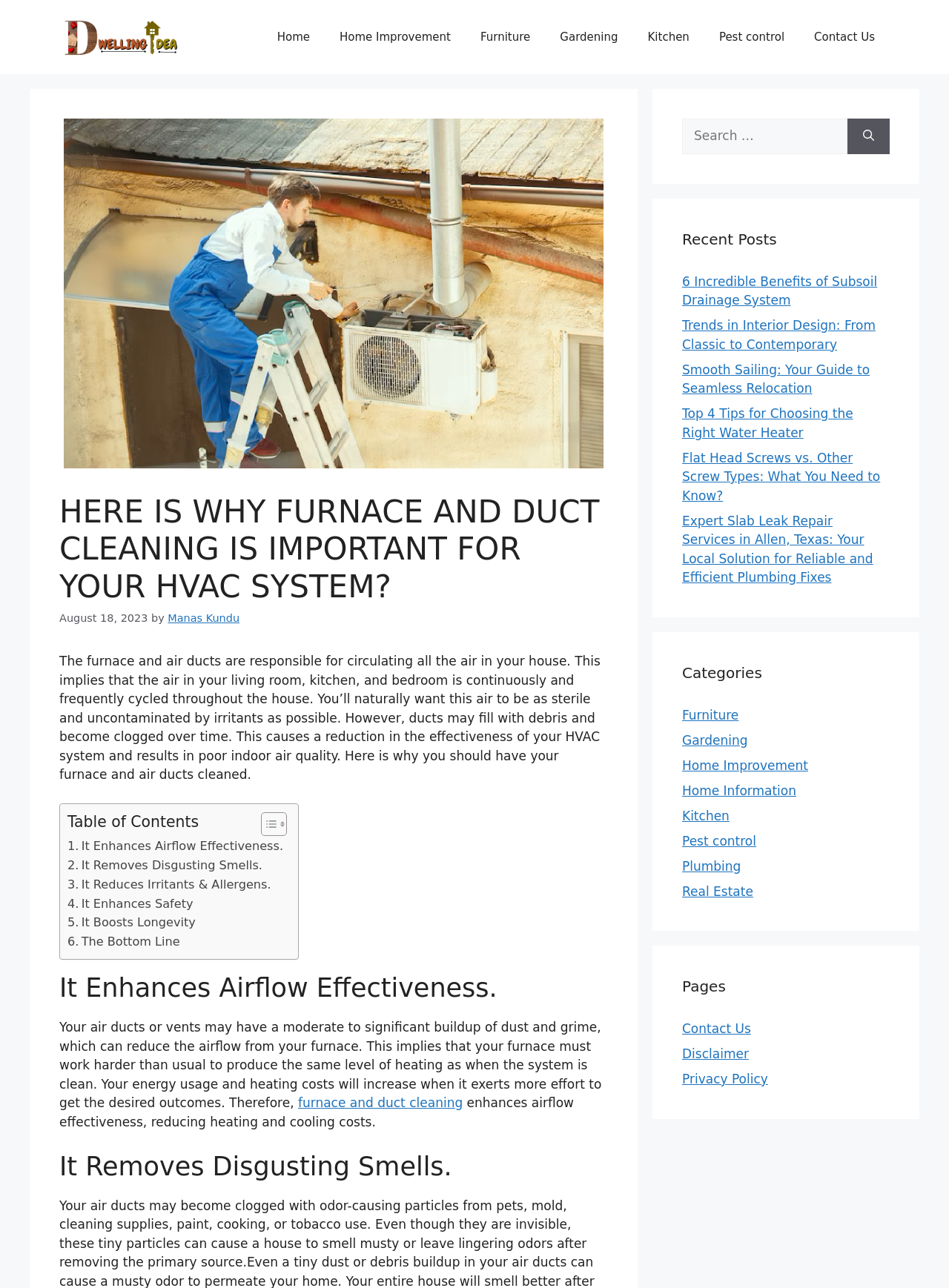Find the bounding box coordinates of the clickable area required to complete the following action: "Search for something".

[0.719, 0.092, 0.893, 0.119]